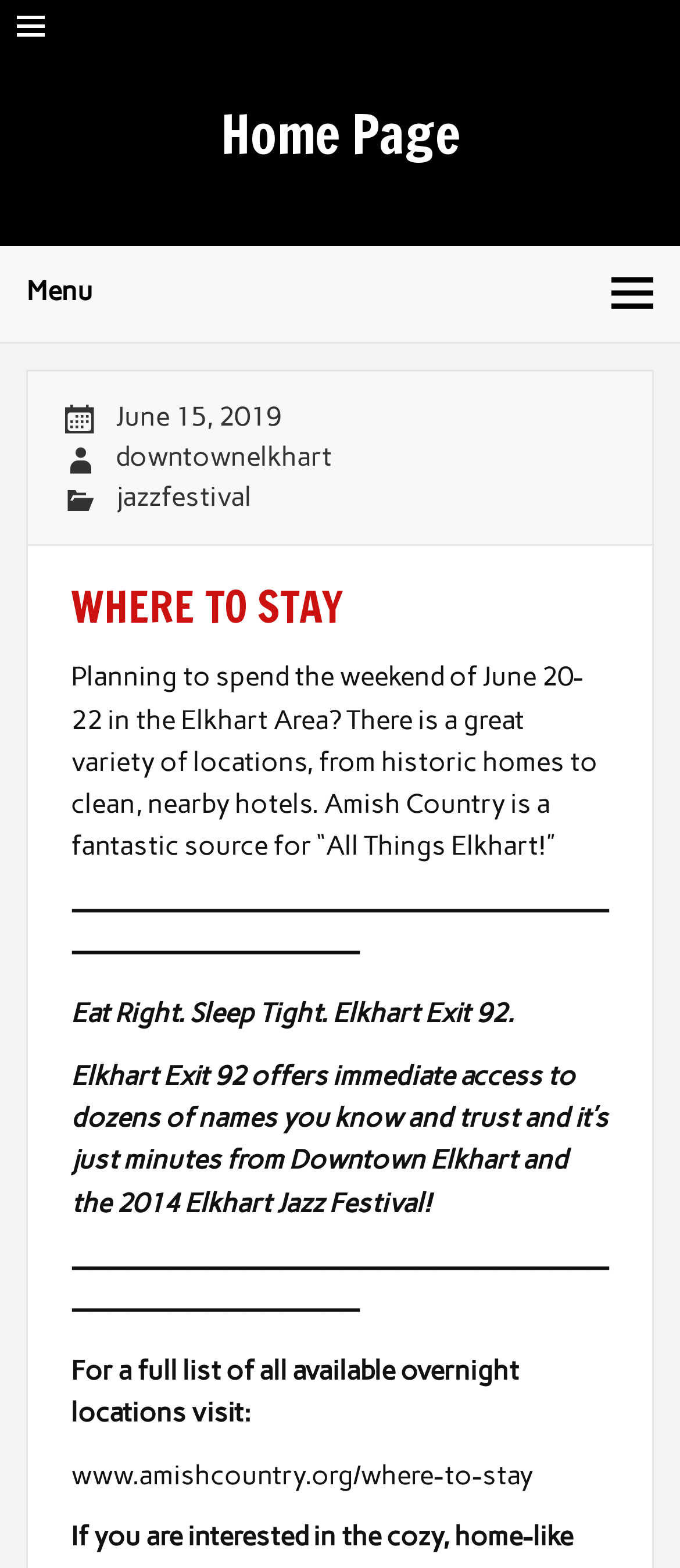Provide your answer to the question using just one word or phrase: What is the website to visit for a full list of overnight locations?

www.amishcountry.org/where-to-stay